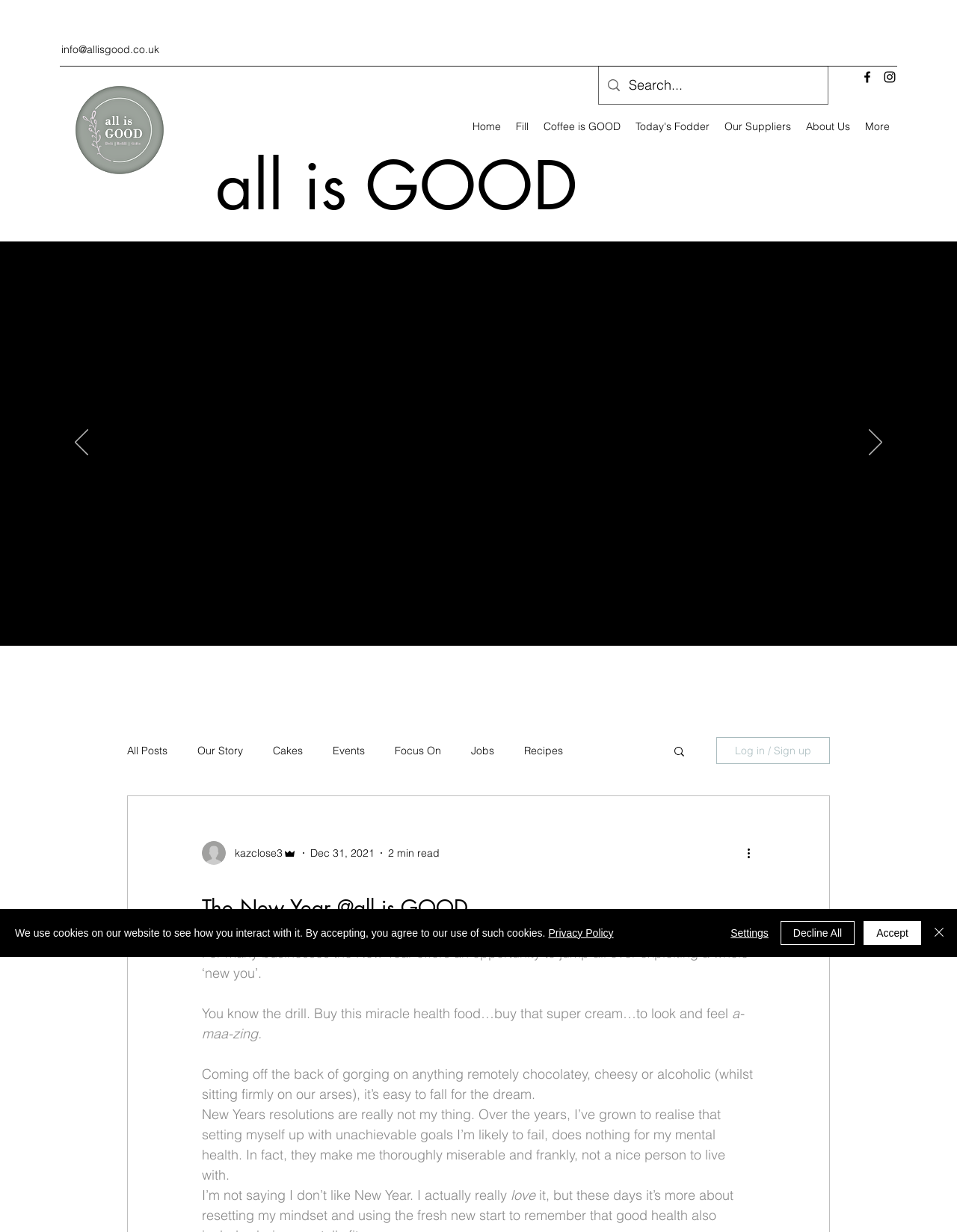Can you find and provide the main heading text of this webpage?

The New Year @all is GOOD